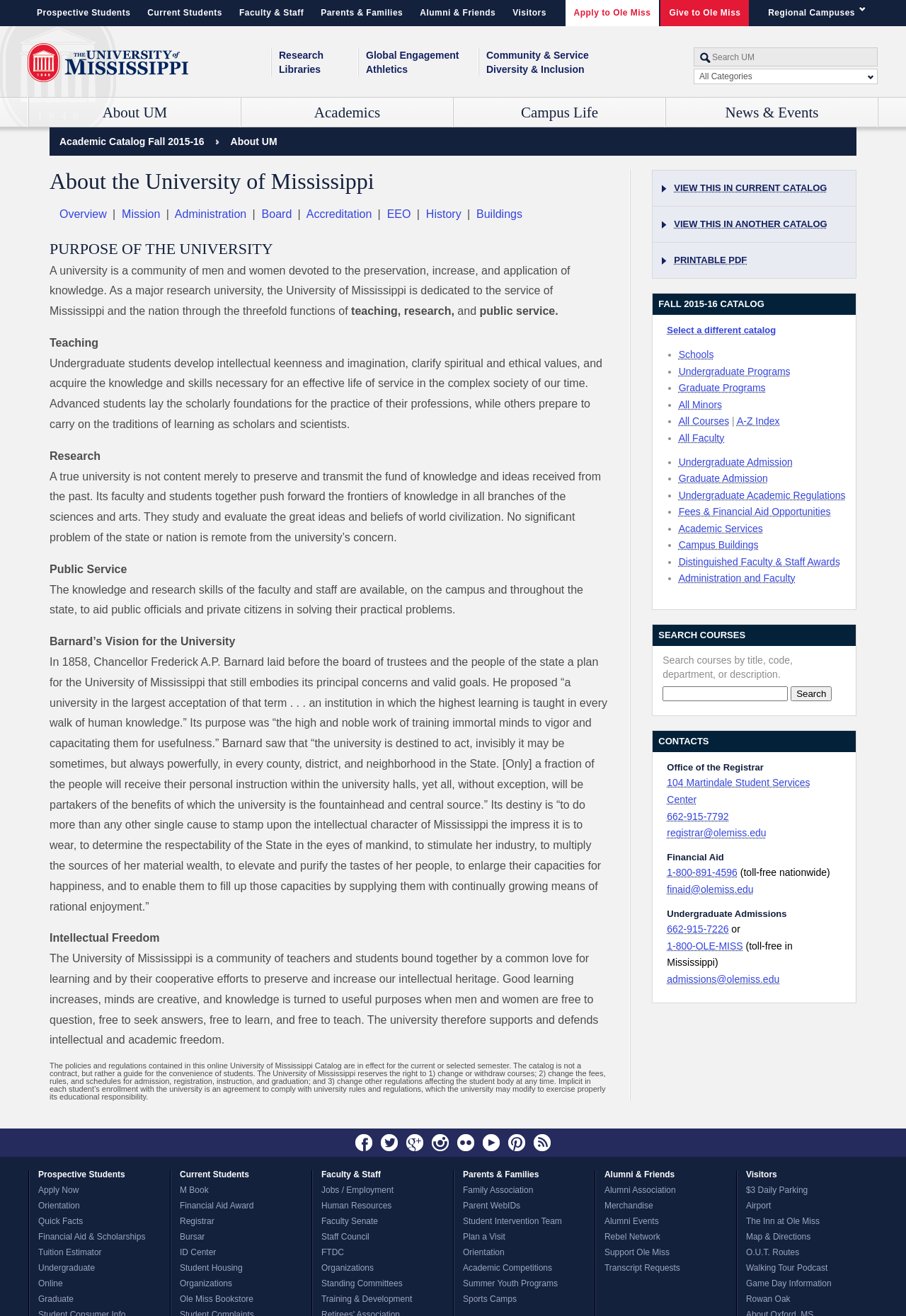What is the name of the college that offers liberal arts programs?
Using the image as a reference, give an elaborate response to the question.

I found a link element with the text 'College of Liberal Arts'. This suggests that the college that offers liberal arts programs is the College of Liberal Arts.